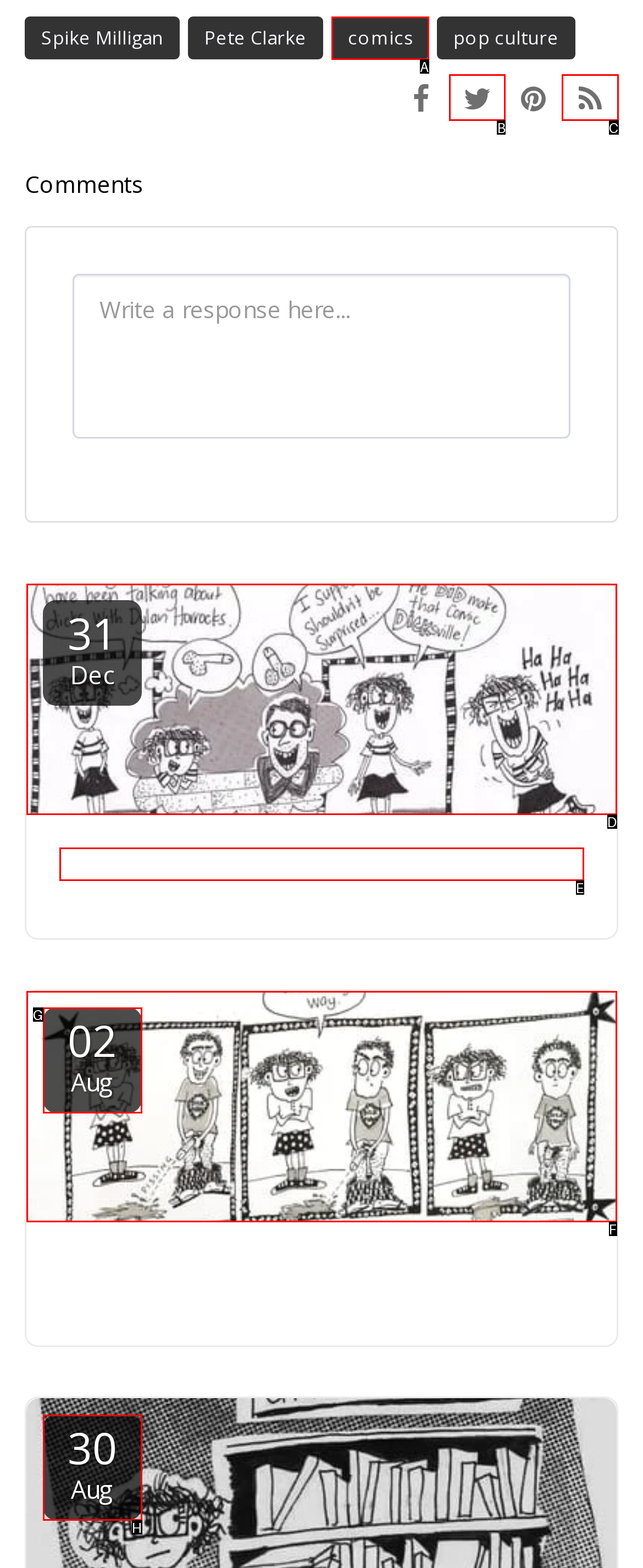Identify the option that corresponds to: Where is the cock?
Respond with the corresponding letter from the choices provided.

E